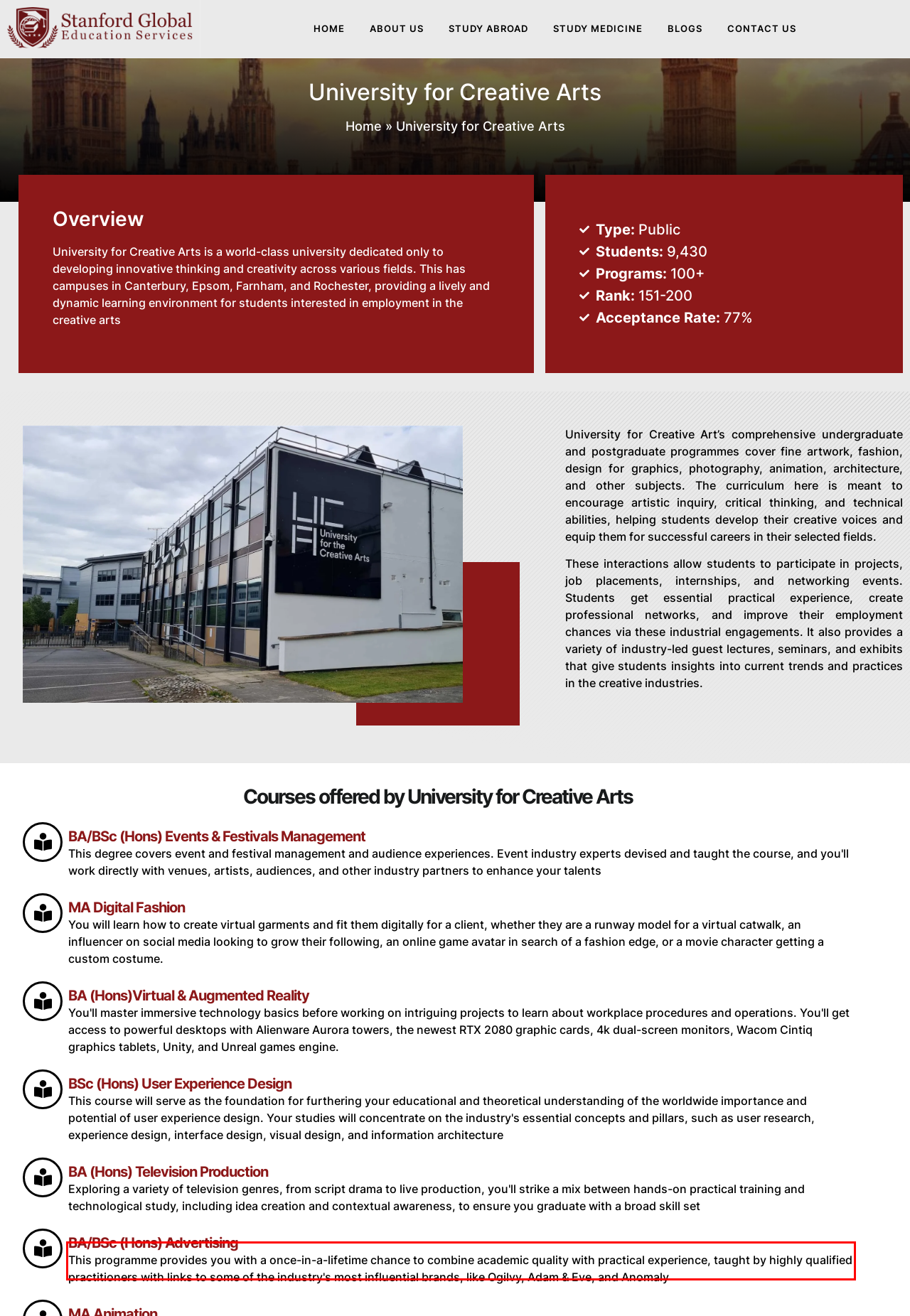Please look at the webpage screenshot and extract the text enclosed by the red bounding box.

Exploring a variety of television genres, from script drama to live production, you'll strike a mix between hands-on practical training and technological study, including idea creation and contextual awareness, to ensure you graduate with a broad skill set